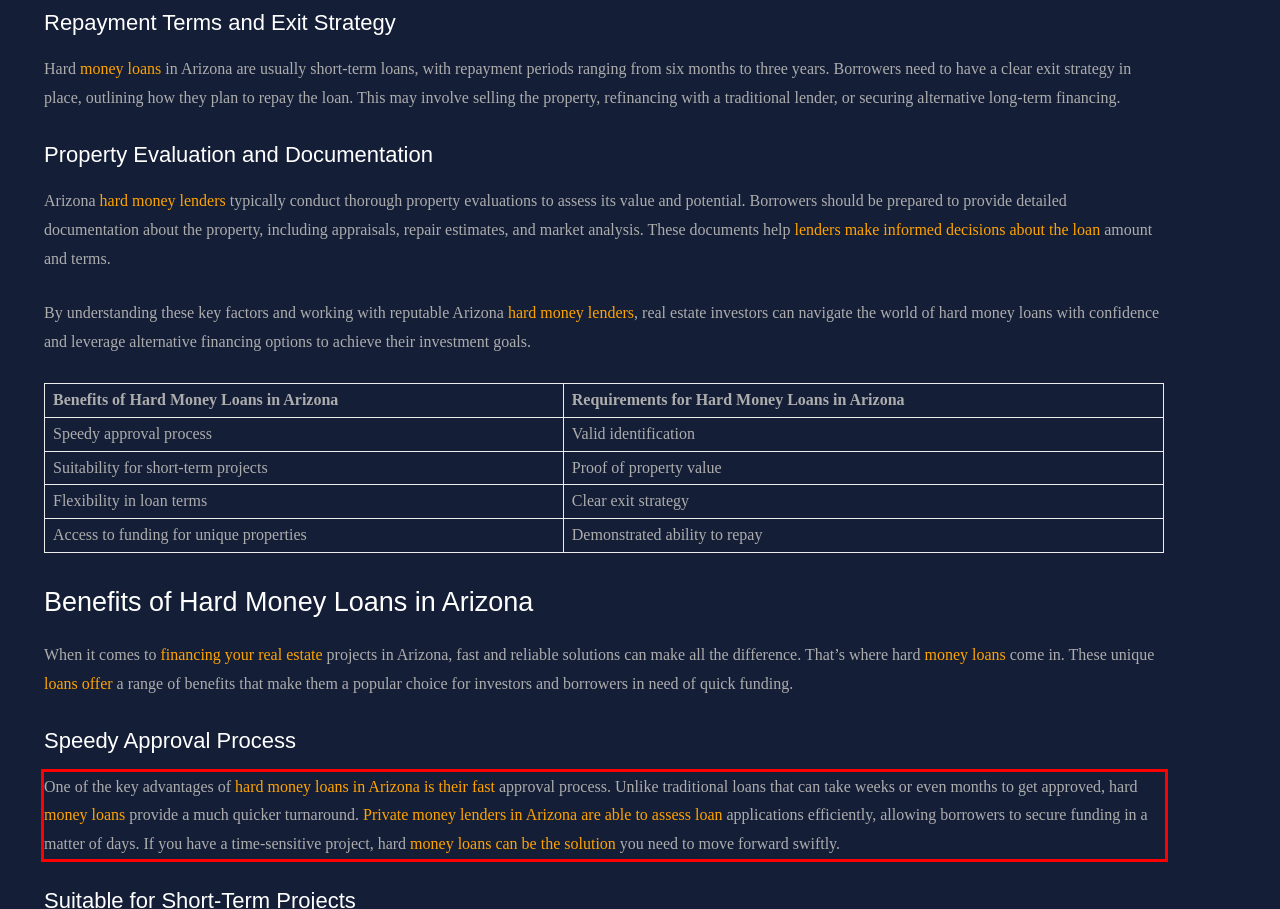Using the provided screenshot, read and generate the text content within the red-bordered area.

One of the key advantages of hard money loans in Arizona is their fast approval process. Unlike traditional loans that can take weeks or even months to get approved, hard money loans provide a much quicker turnaround. Private money lenders in Arizona are able to assess loan applications efficiently, allowing borrowers to secure funding in a matter of days. If you have a time-sensitive project, hard money loans can be the solution you need to move forward swiftly.